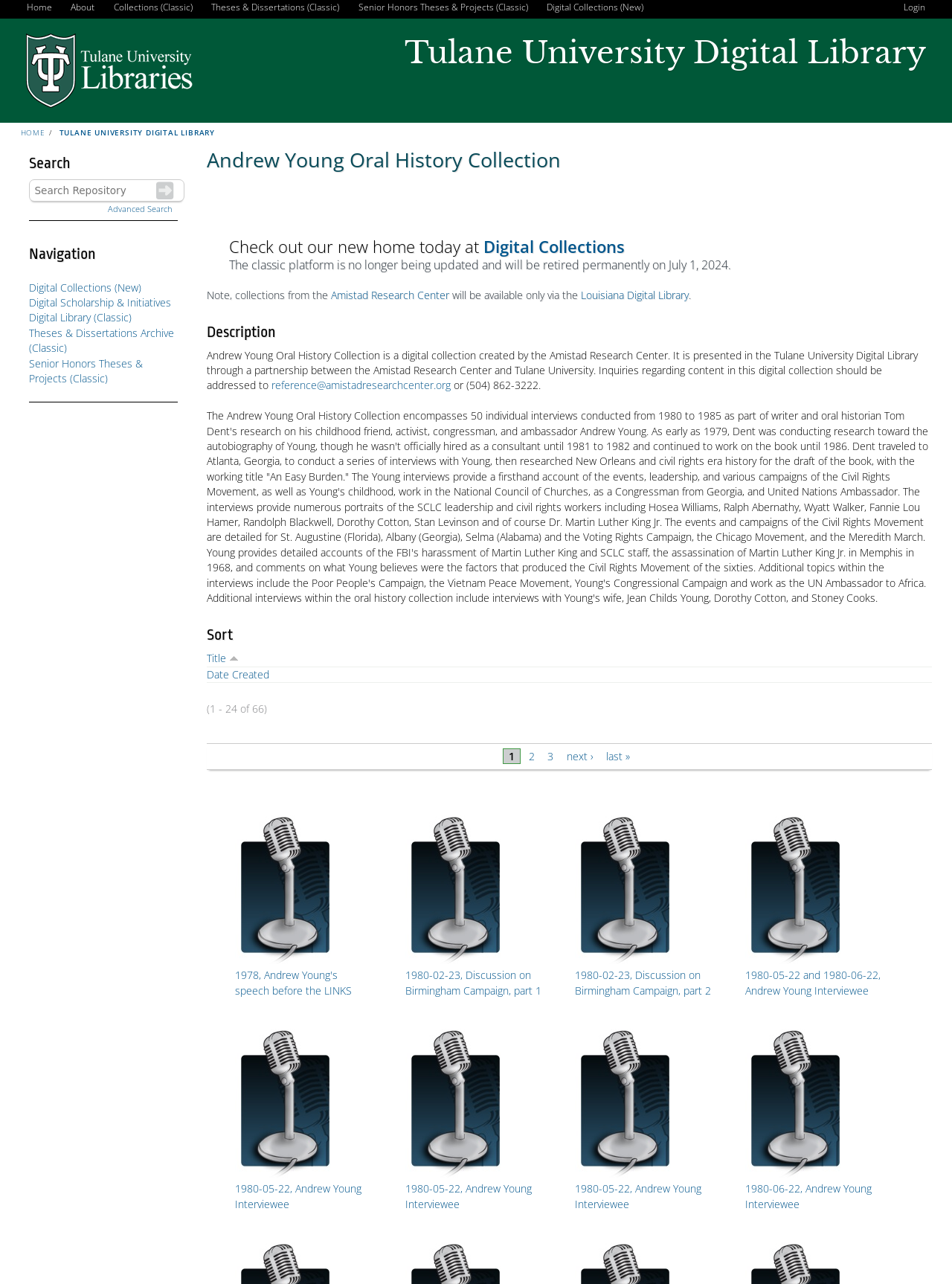Identify the bounding box for the given UI element using the description provided. Coordinates should be in the format (top-left x, top-left y, bottom-right x, bottom-right y) and must be between 0 and 1. Here is the description: Digital Collections (New)

[0.573, 0.0, 0.678, 0.012]